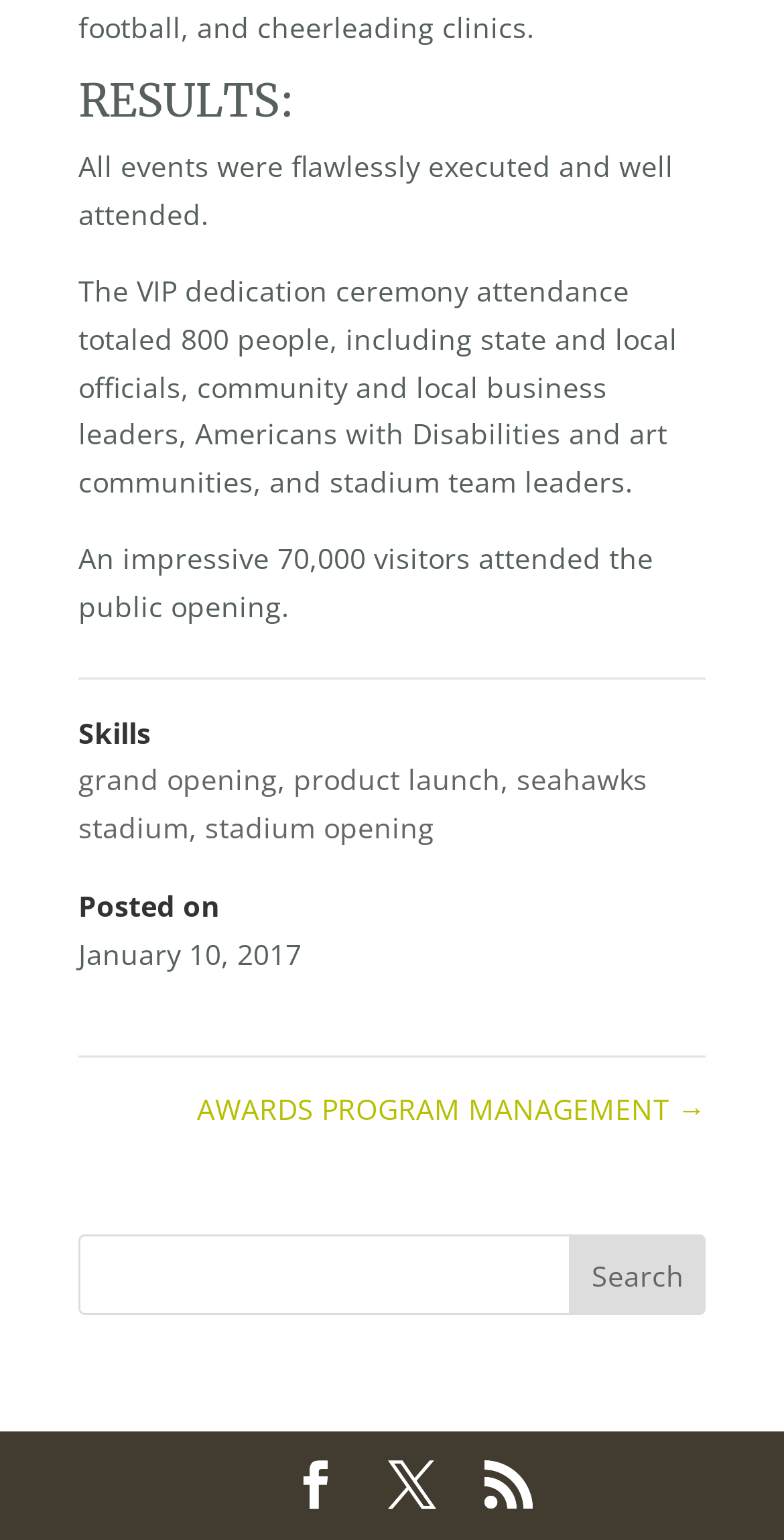Please specify the bounding box coordinates for the clickable region that will help you carry out the instruction: "Search for something".

[0.1, 0.802, 0.9, 0.854]